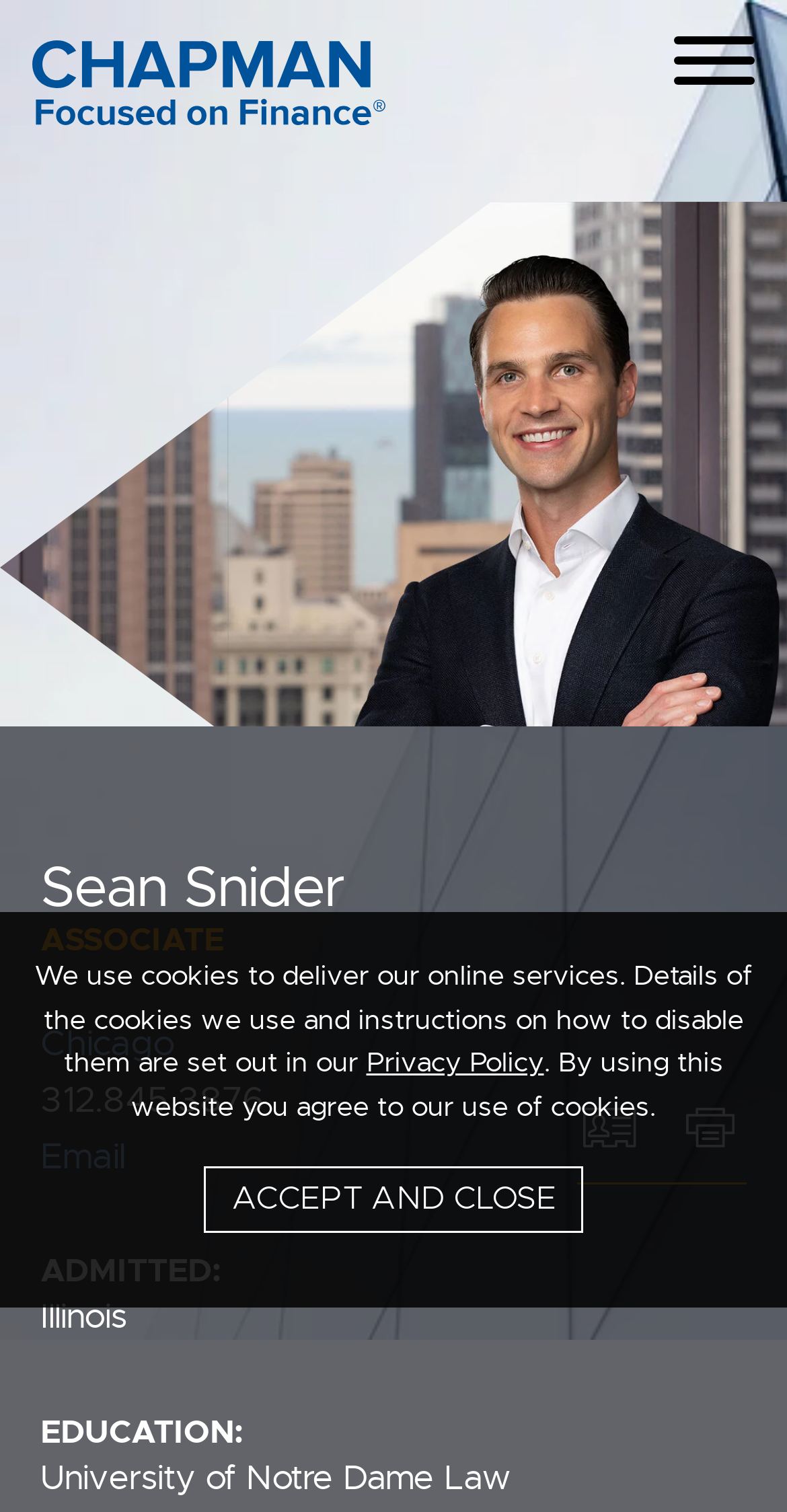Determine the bounding box coordinates for the clickable element to execute this instruction: "Click the Chapman and Cutler LLP link". Provide the coordinates as four float numbers between 0 and 1, i.e., [left, top, right, bottom].

[0.041, 0.027, 0.592, 0.083]